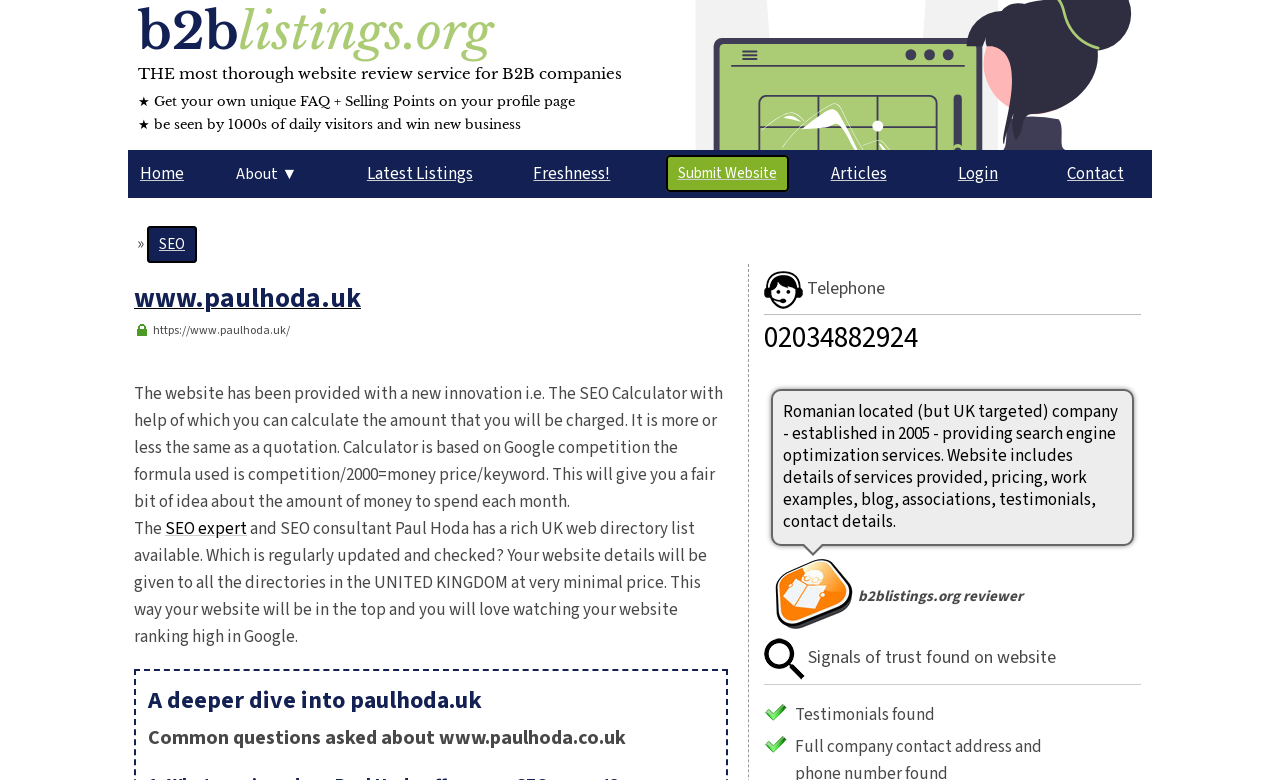Provide the bounding box coordinates of the section that needs to be clicked to accomplish the following instruction: "Click on Submit Website."

[0.508, 0.206, 0.628, 0.24]